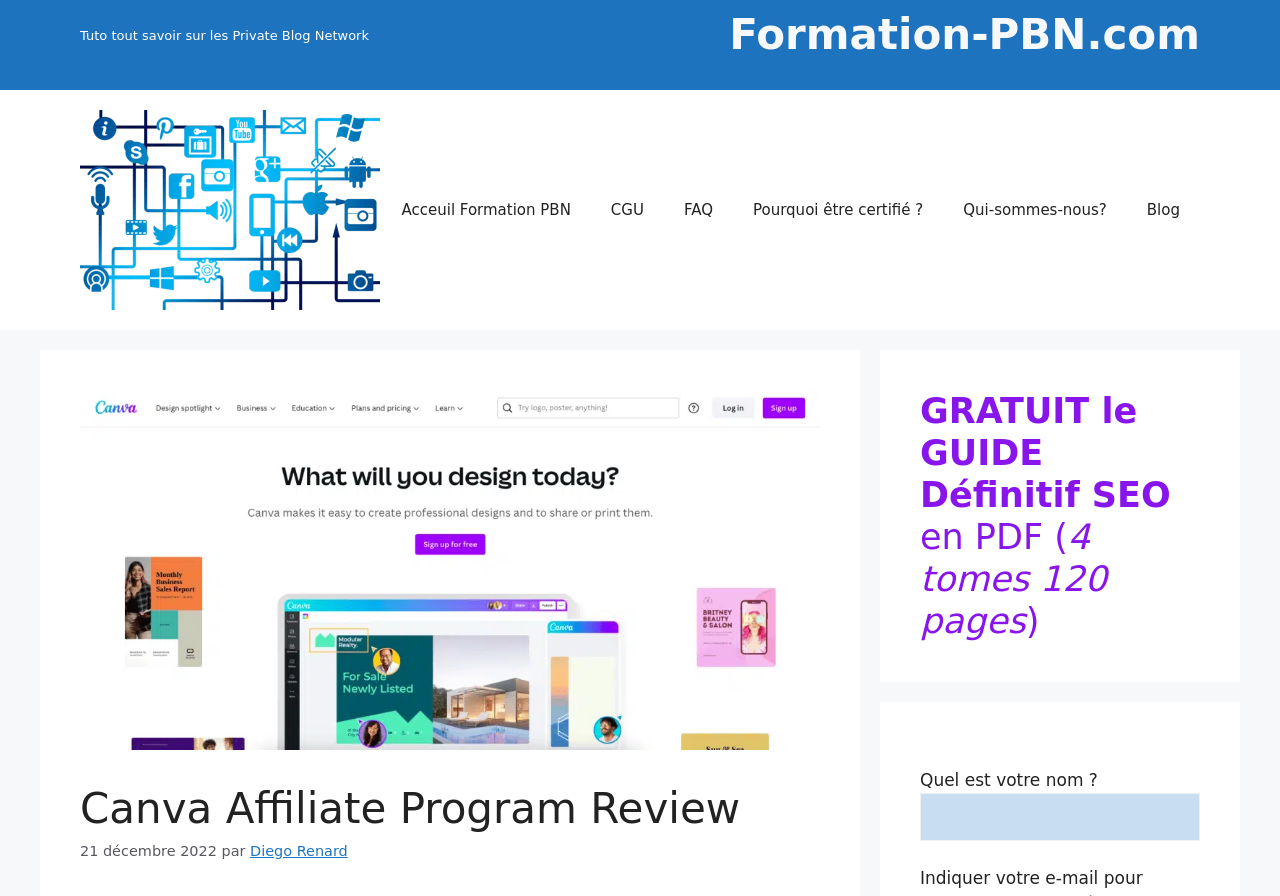Bounding box coordinates should be in the format (top-left x, top-left y, bottom-right x, bottom-right y) and all values should be floating point numbers between 0 and 1. Determine the bounding box coordinate for the UI element described as: title="Formation PBN"

[0.062, 0.223, 0.297, 0.245]